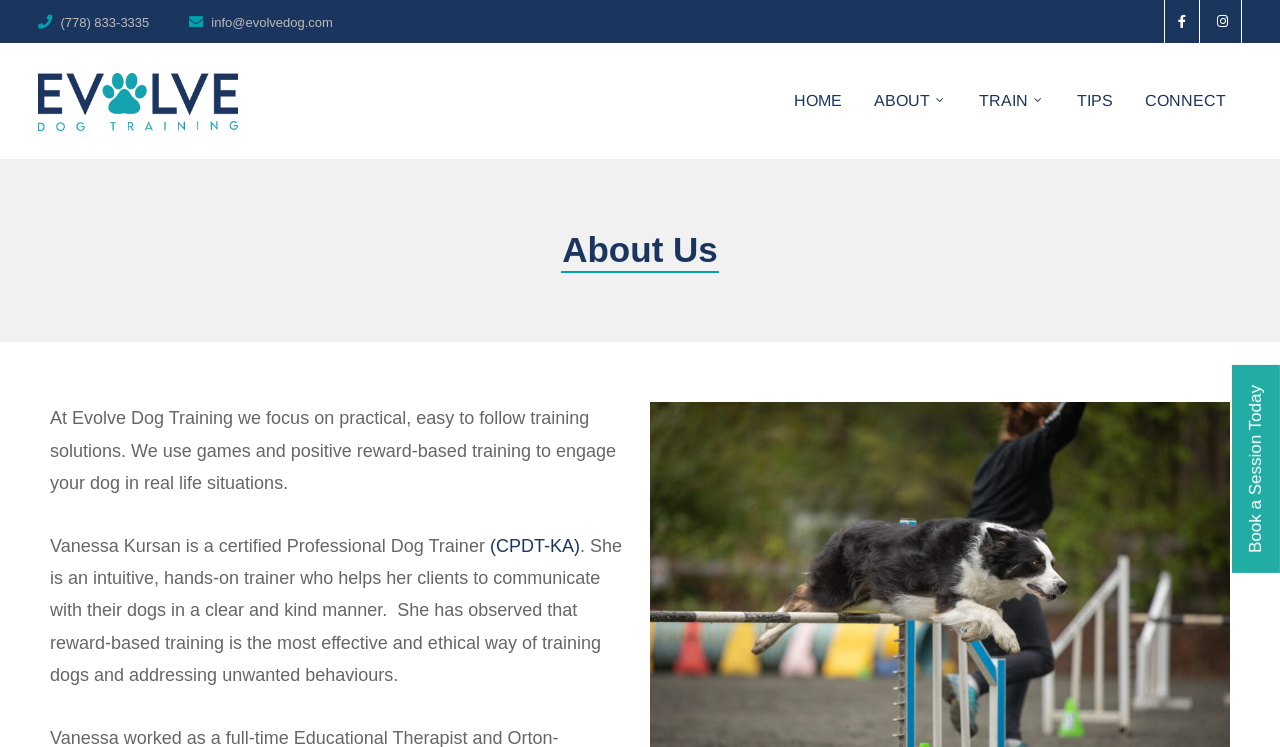Locate the bounding box coordinates of the region to be clicked to comply with the following instruction: "Call the phone number". The coordinates must be four float numbers between 0 and 1, in the form [left, top, right, bottom].

[0.047, 0.02, 0.117, 0.04]